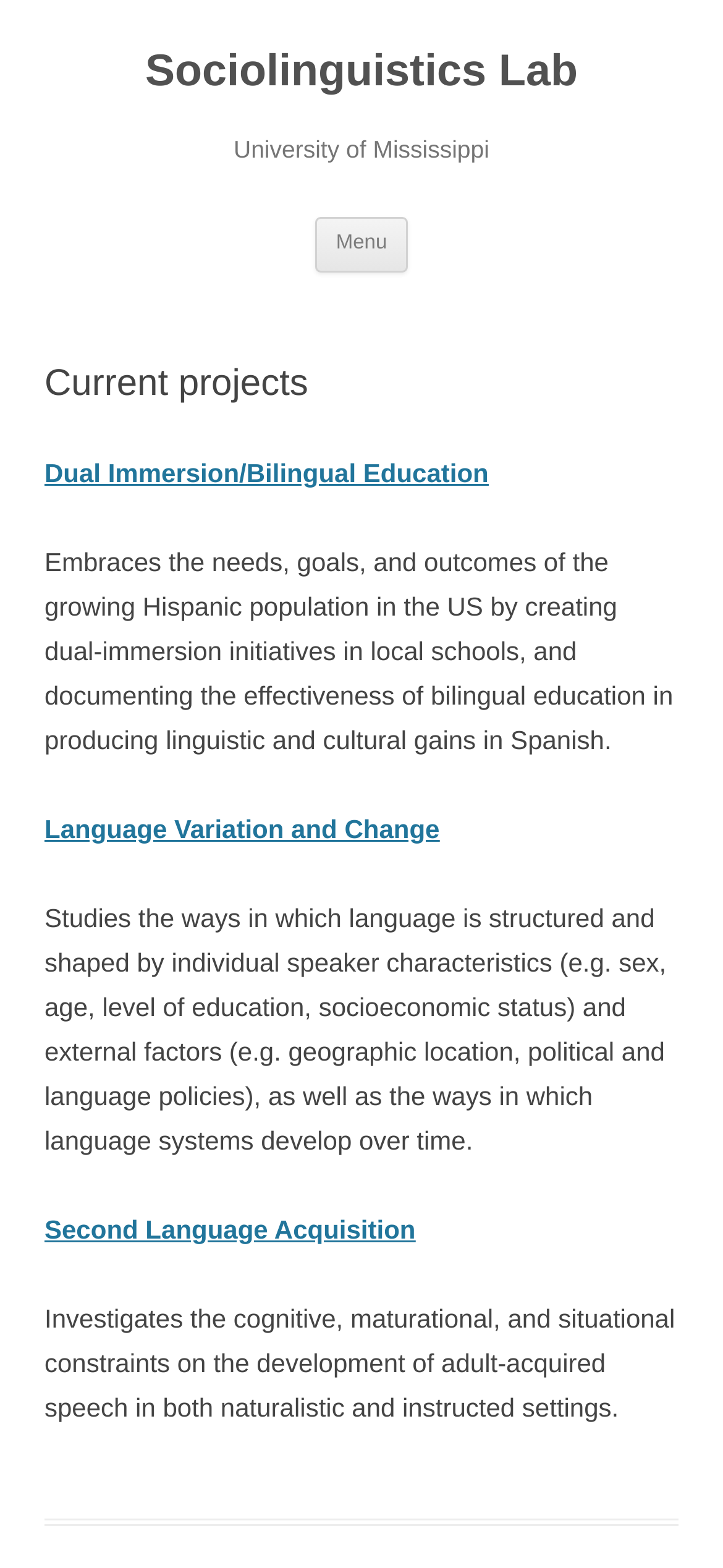Locate the bounding box of the UI element defined by this description: "#design". The coordinates should be given as four float numbers between 0 and 1, formatted as [left, top, right, bottom].

None